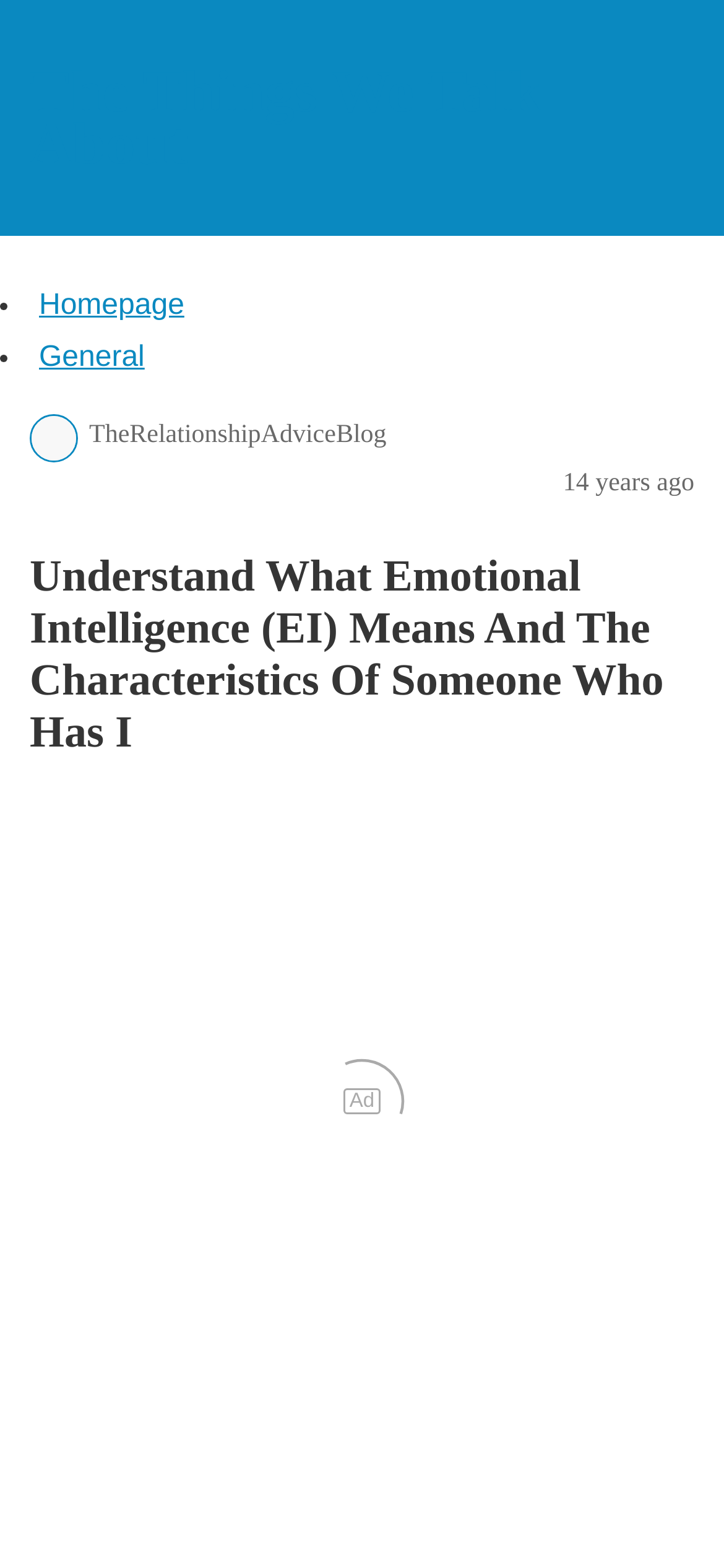How old is the article?
Give a detailed response to the question by analyzing the screenshot.

I found the answer by looking at the time element with the bounding box coordinates [0.778, 0.299, 0.959, 0.317], which contains the static text '14 years ago'.